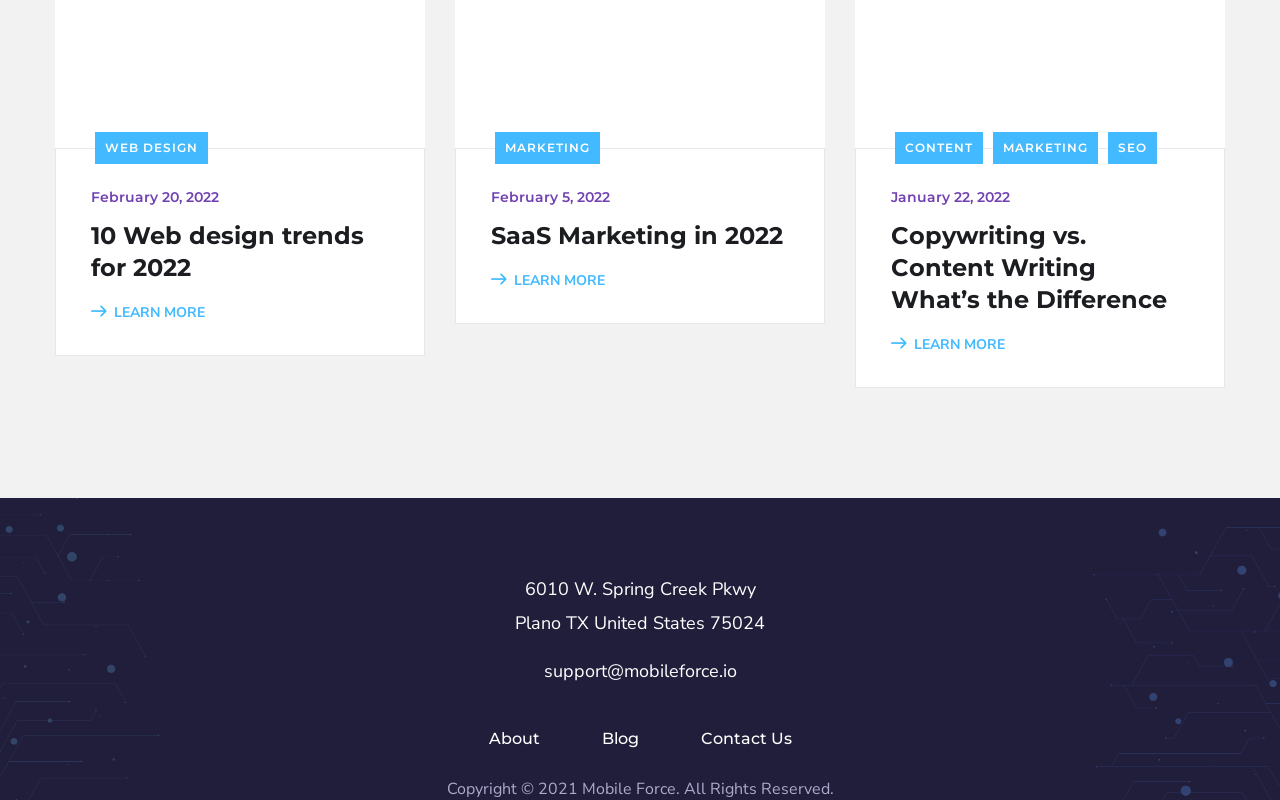What is the purpose of the 'LEARN MORE' links?
Look at the image and provide a detailed response to the question.

The 'LEARN MORE' links are associated with specific topics, such as web design trends and SaaS marketing, and are likely intended to provide additional information or resources on those topics.